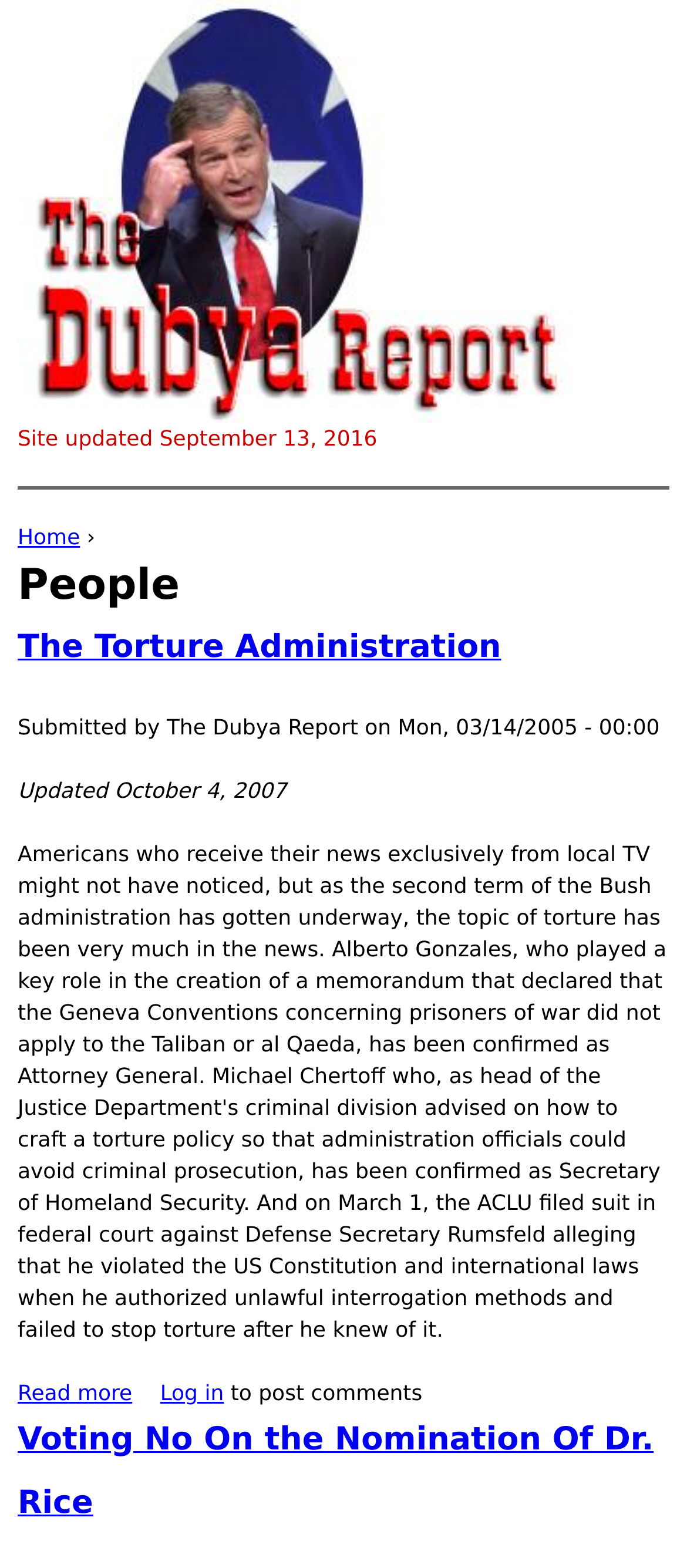From the screenshot, find the bounding box of the UI element matching this description: "Log in". Supply the bounding box coordinates in the form [left, top, right, bottom], each a float between 0 and 1.

[0.233, 0.881, 0.326, 0.896]